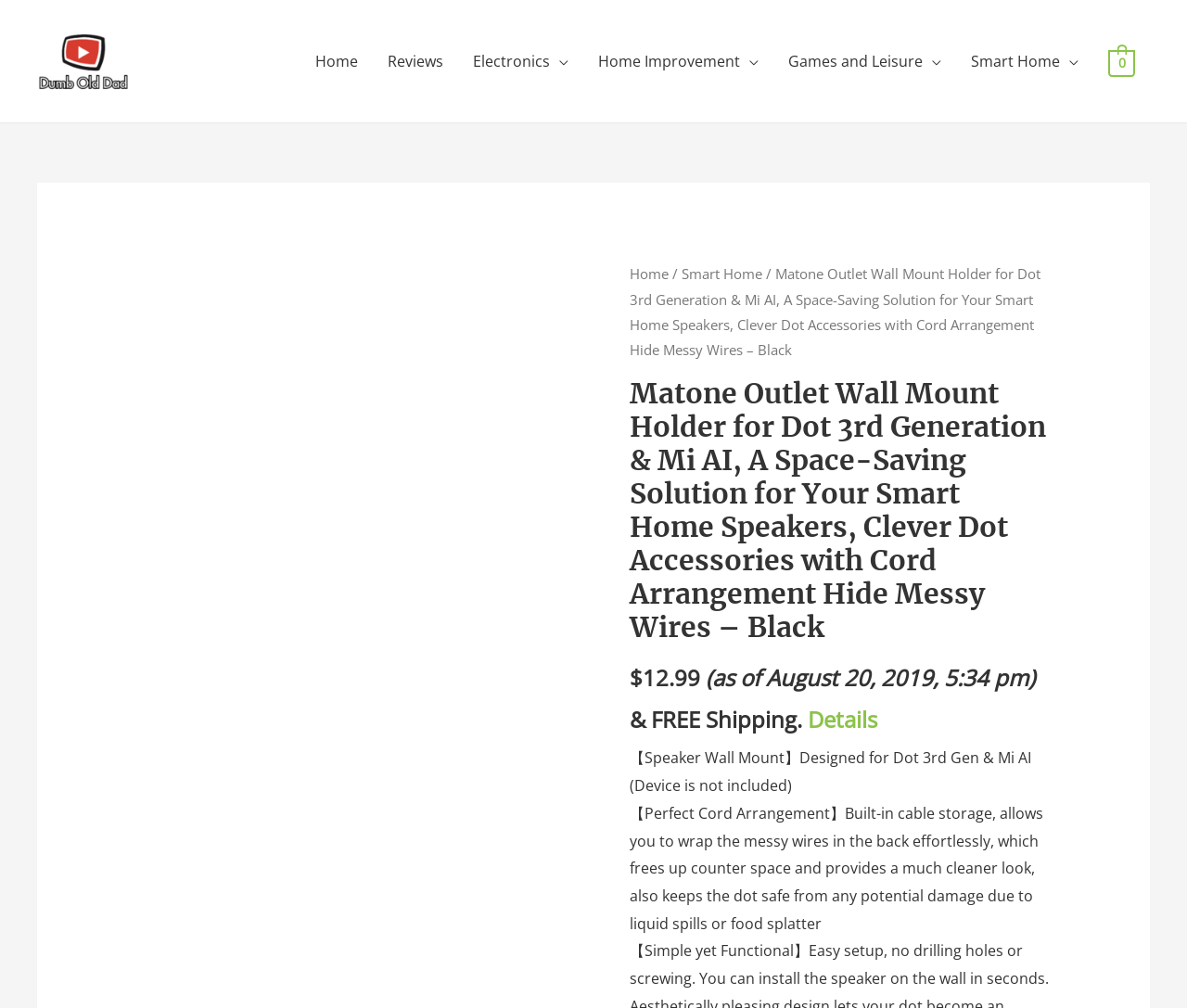Return the bounding box coordinates of the UI element that corresponds to this description: "Smart Home". The coordinates must be given as four float numbers in the range of 0 and 1, [left, top, right, bottom].

[0.575, 0.263, 0.643, 0.281]